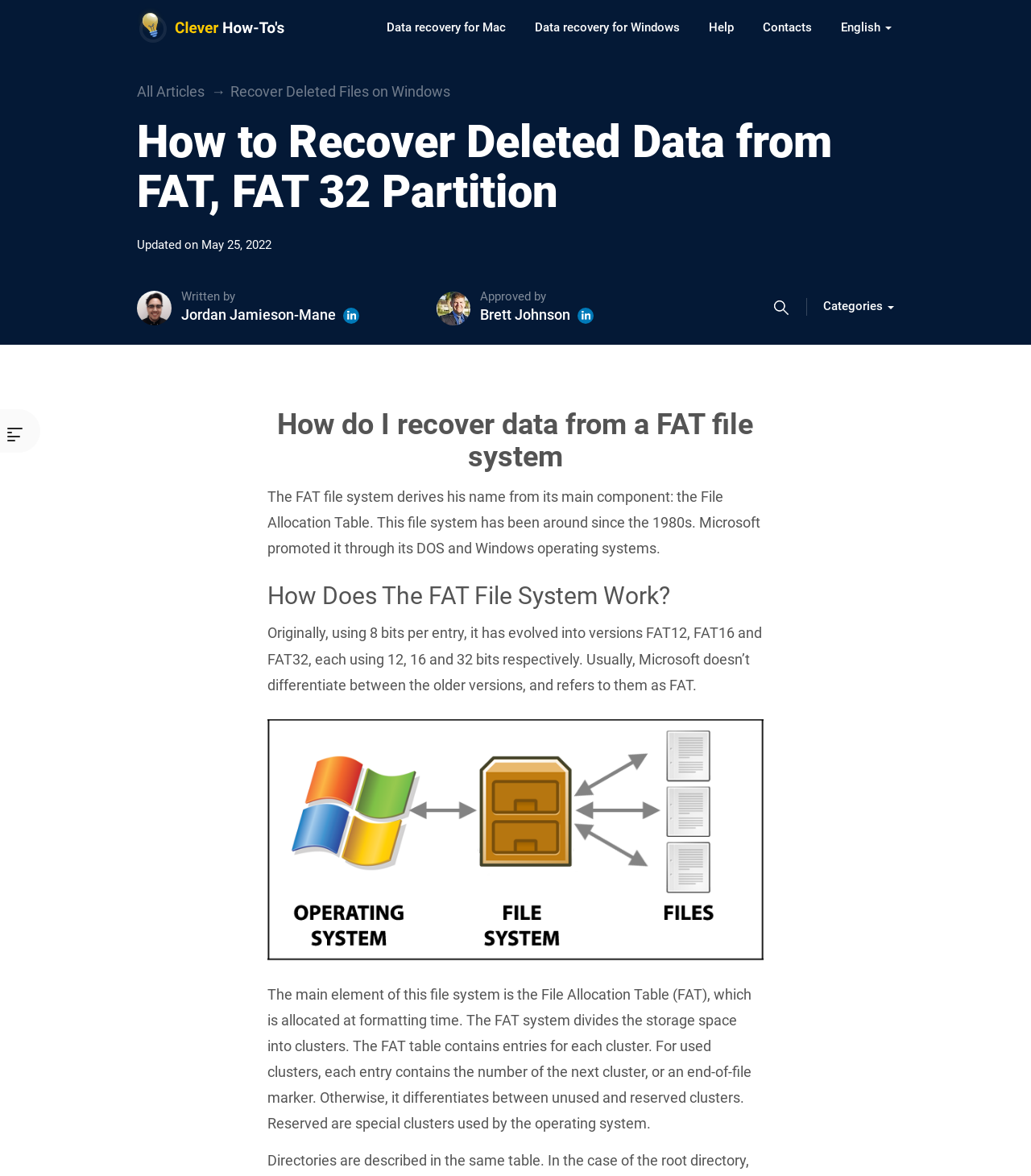Detail the webpage's structure and highlights in your description.

This webpage is about FAT data recovery software, specifically focusing on recovering files from FAT32 partitions. At the top, there are several links to related pages, including "Data recovery for Mac" and "Data recovery for Windows", as well as a "Help" and "Contacts" section. 

Below these links, there is a heading that reads "How to Recover Deleted Data from FAT, FAT 32 Partition". Next to this heading, there is a timestamp indicating when the article was updated, along with the author's name and a link to their LinkedIn profile. The author's avatar is also displayed.

The main content of the webpage is divided into sections, each with its own heading. The first section explains how to recover data from a FAT file system, providing a brief overview of the FAT file system's history and components. The second section delves deeper into how the FAT file system works, discussing its evolution and technical details. 

Throughout the webpage, there are several images, including an image related to FAT data recovery. There is also a search bar at the top right corner, allowing users to search for specific topics. Additionally, there is a "Categories" button that, when clicked, will display a menu of categories.